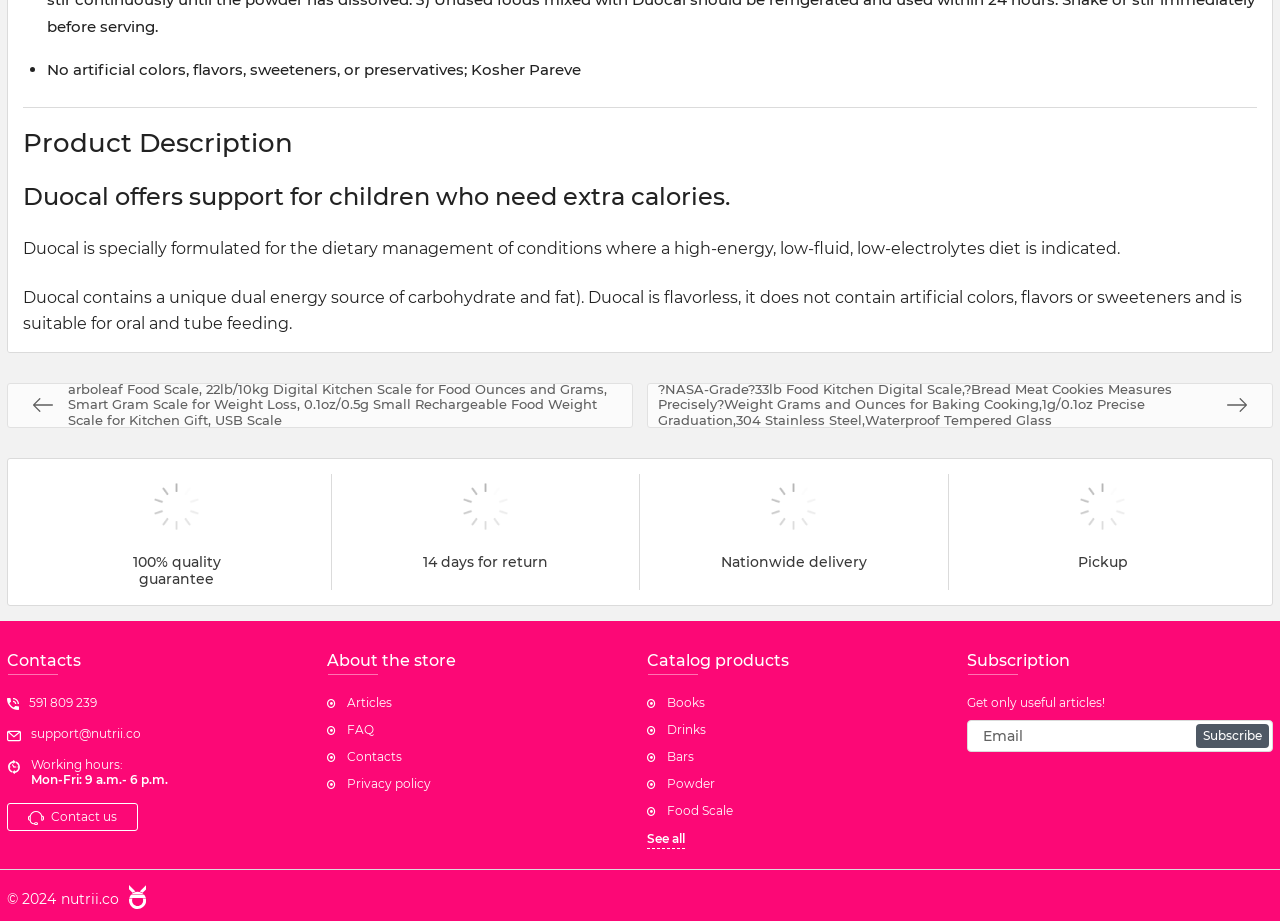Given the element description, predict the bounding box coordinates in the format (top-left x, top-left y, bottom-right x, bottom-right y), using floating point numbers between 0 and 1: Powder

[0.505, 0.842, 0.745, 0.861]